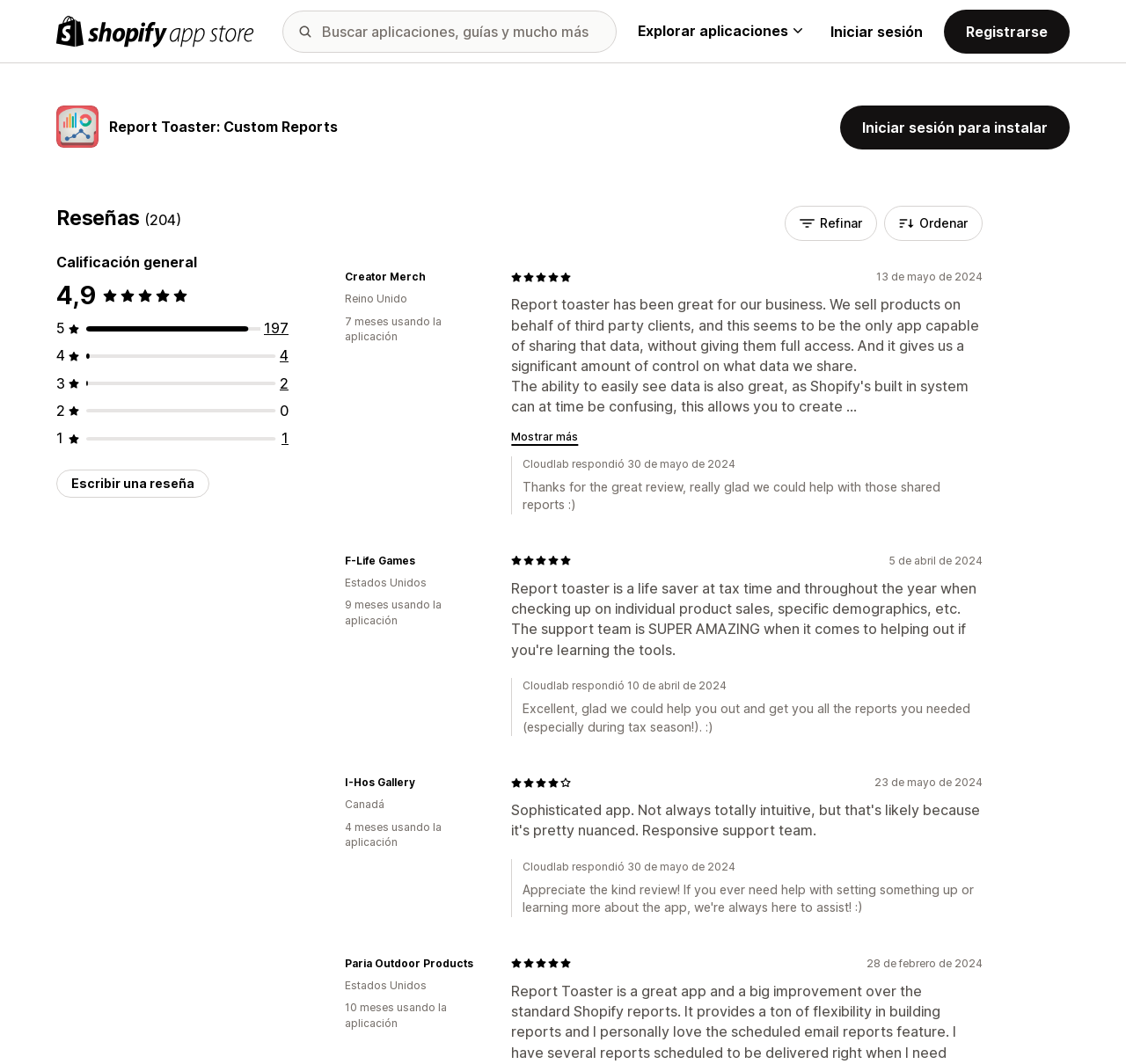Bounding box coordinates should be in the format (top-left x, top-left y, bottom-right x, bottom-right y) and all values should be floating point numbers between 0 and 1. Determine the bounding box coordinate for the UI element described as: Search

None